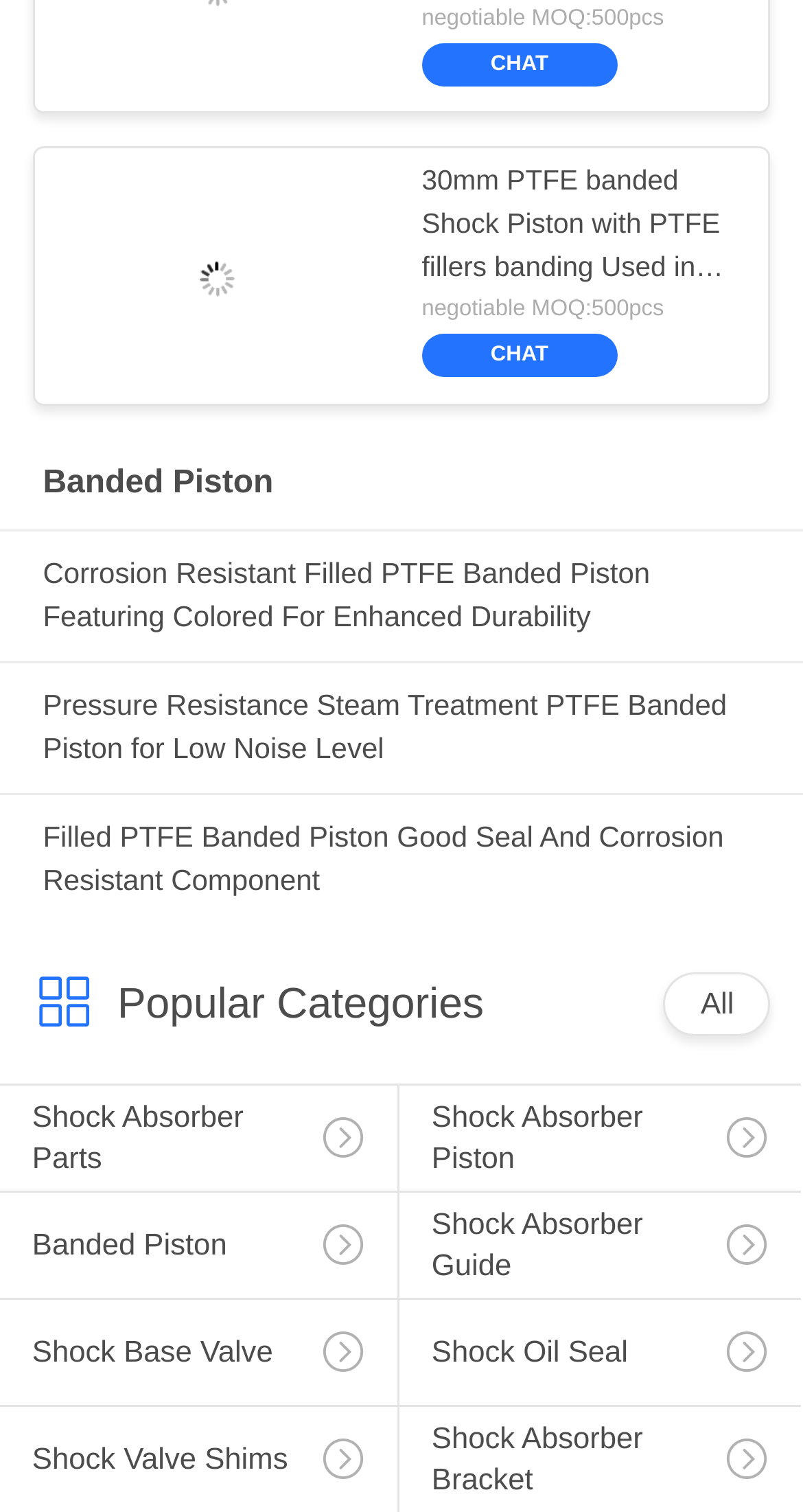Reply to the question with a brief word or phrase: What is the minimum order quantity?

500pcs